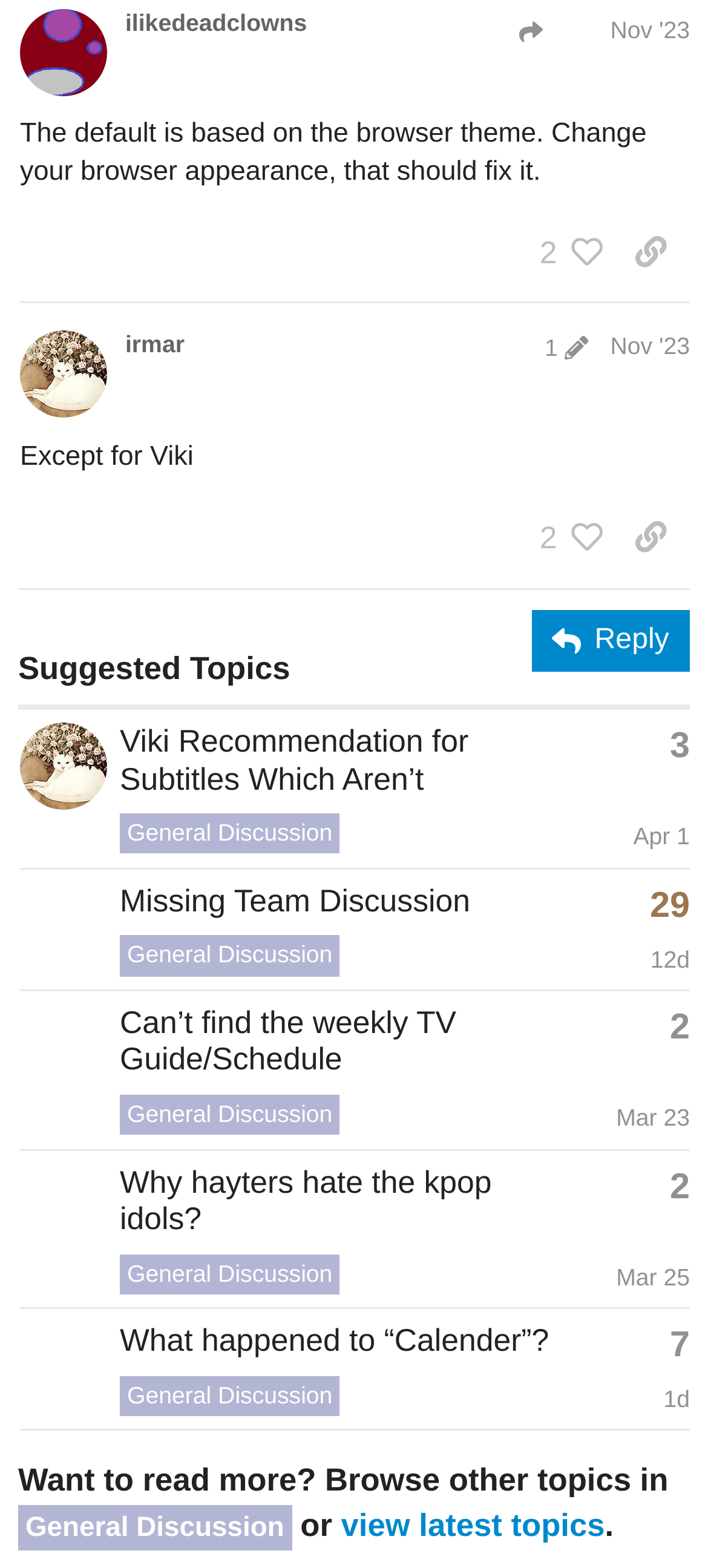Identify the bounding box coordinates of the element to click to follow this instruction: 'Share a link to this post'. Ensure the coordinates are four float values between 0 and 1, provided as [left, top, right, bottom].

[0.864, 0.139, 0.974, 0.183]